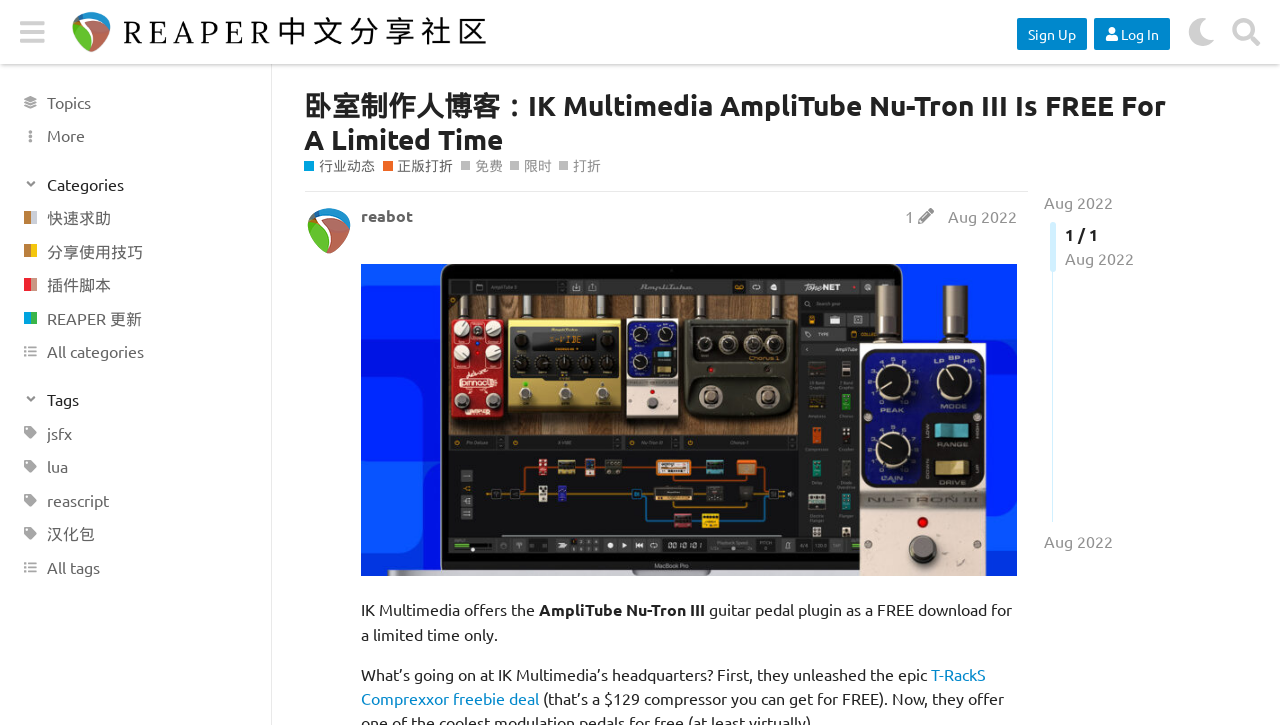Respond to the question below with a single word or phrase:
What is the category of the post?

行业动态